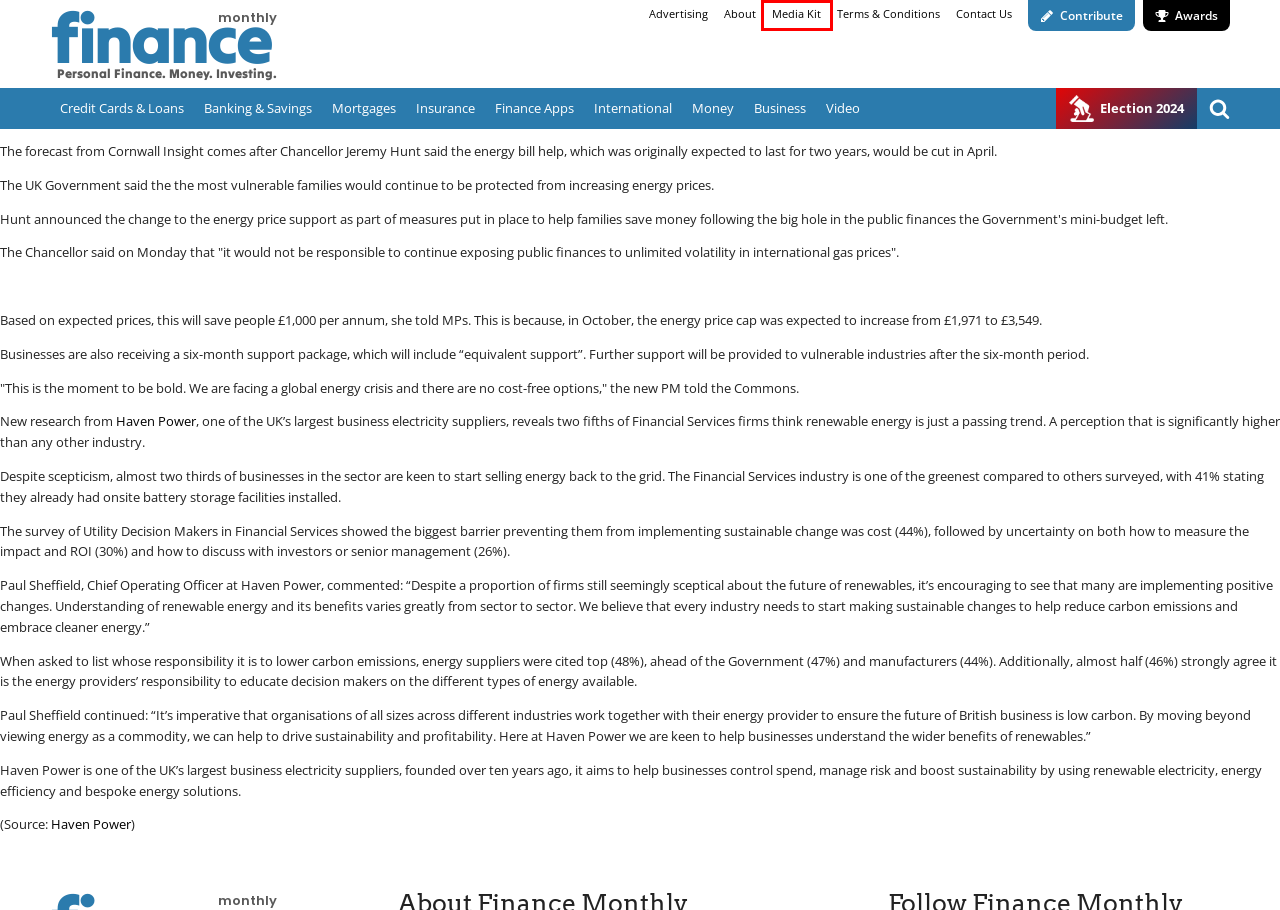Analyze the screenshot of a webpage that features a red rectangle bounding box. Pick the webpage description that best matches the new webpage you would see after clicking on the element within the red bounding box. Here are the candidates:
A. Corporate - Finance Monthly | Personal Finance. Money. Investing
B. Insurance - Finance Monthly | Personal Finance. Money. Investing
C. Video - Finance Monthly | Personal Finance. Money. Investing
D. About Finance Monthly - Finance Monthly | Personal Finance. Money. Investing
E. Money - Finance Monthly | Personal Finance. Money. Investing
F. Credit Cards & Loans - Finance Monthly | Personal Finance. Money. Investing
G. Media Kit Coming Soon - Finance Monthly | Personal Finance. Money. Investing
H. Advertising & Marketing - Finance Monthly | Personal Finance. Money. Investing

G